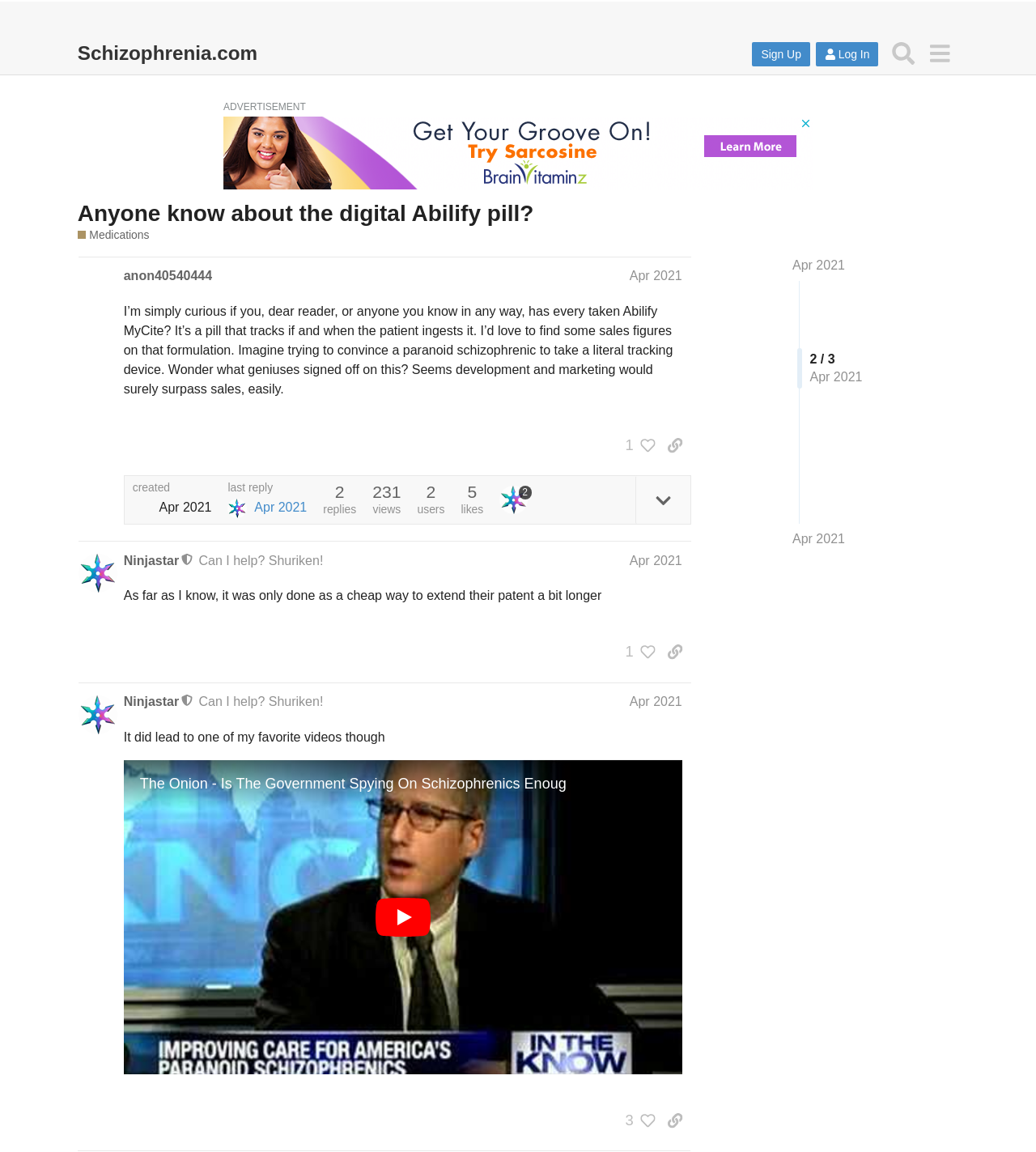Locate the UI element described by last reply Apr 2021 and provide its bounding box coordinates. Use the format (top-left x, top-left y, bottom-right x, bottom-right y) with all values as floating point numbers between 0 and 1.

[0.22, 0.419, 0.296, 0.45]